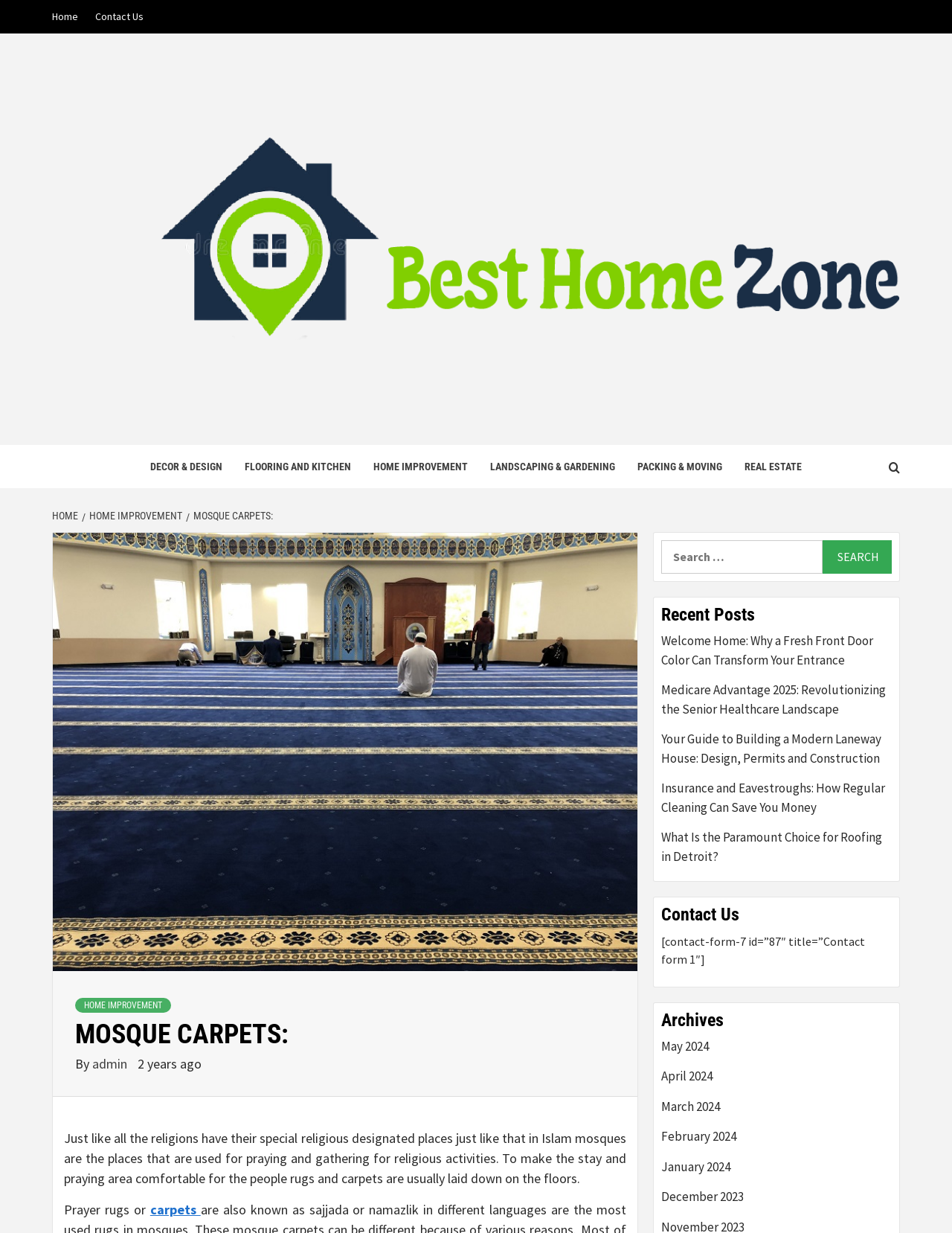What is the purpose of the search box on this webpage?
Please provide a full and detailed response to the question.

The search box is located under the 'HOME INFORMATION' section, and it has a placeholder text 'Search for:'. This suggests that the purpose of the search box is to allow users to search for specific content or articles on the webpage.